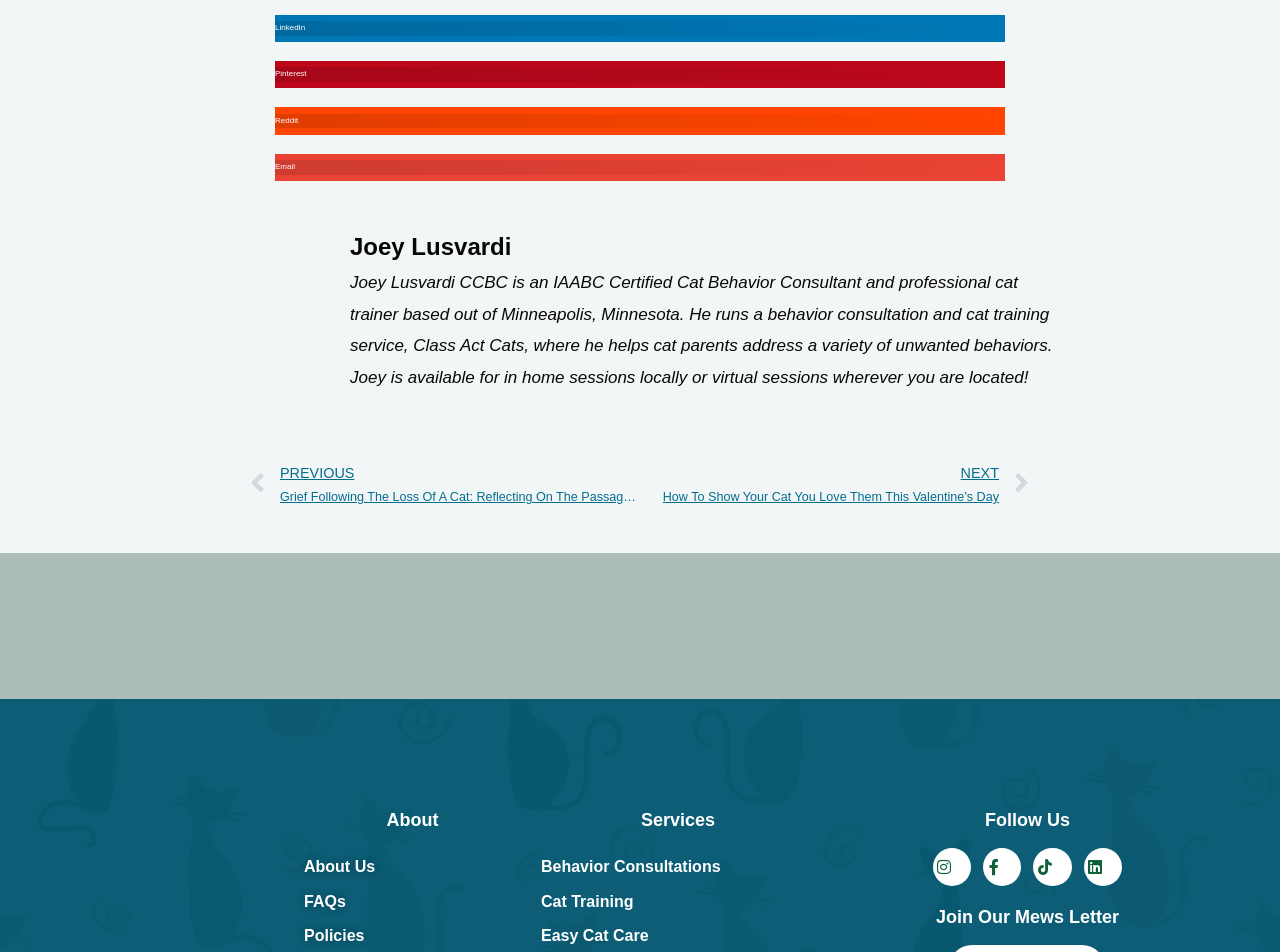What is the name of the person in the picture?
Provide a one-word or short-phrase answer based on the image.

Joey Lusvardi